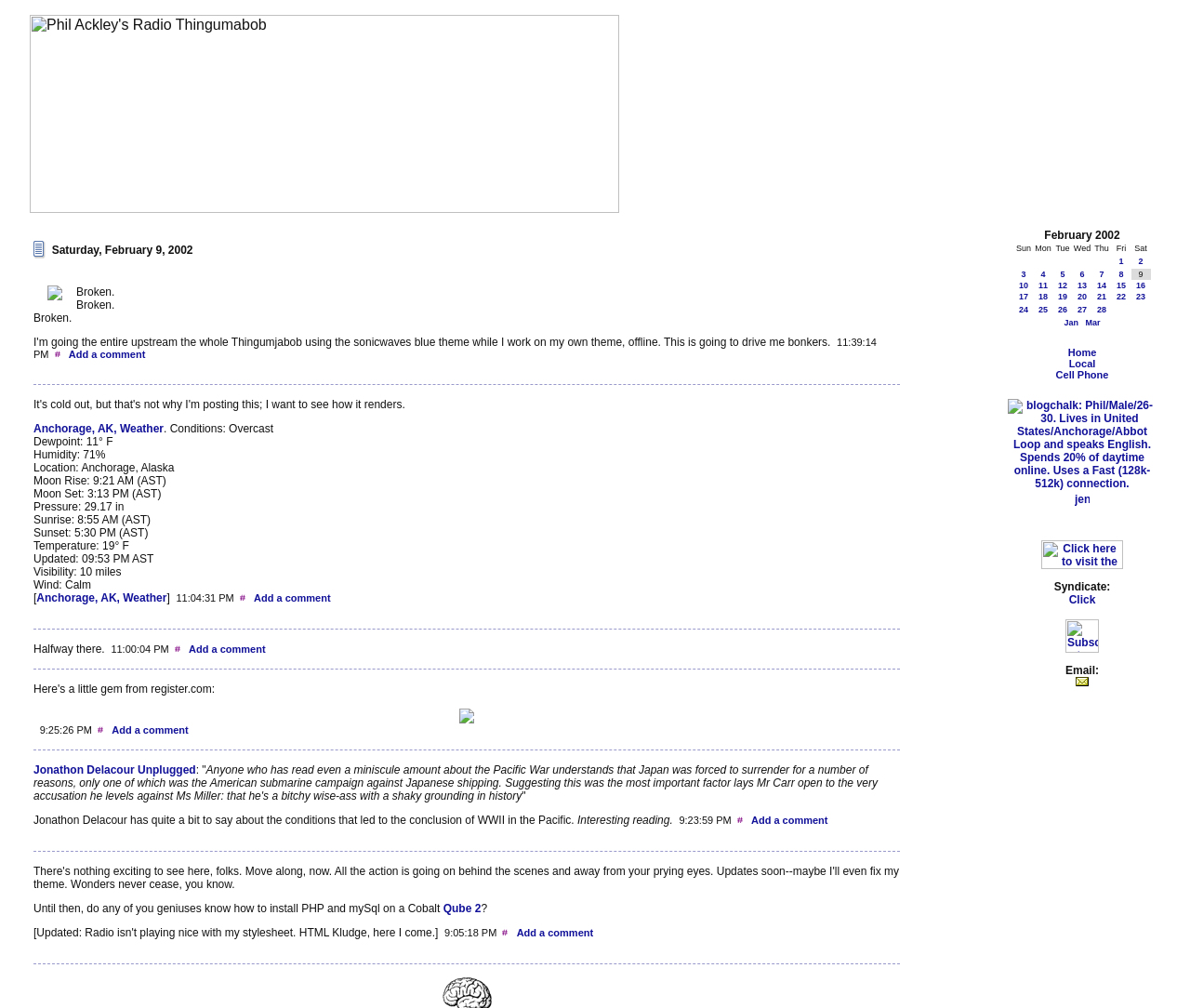Kindly respond to the following question with a single word or a brief phrase: 
How many links are there in the first blog post?

3